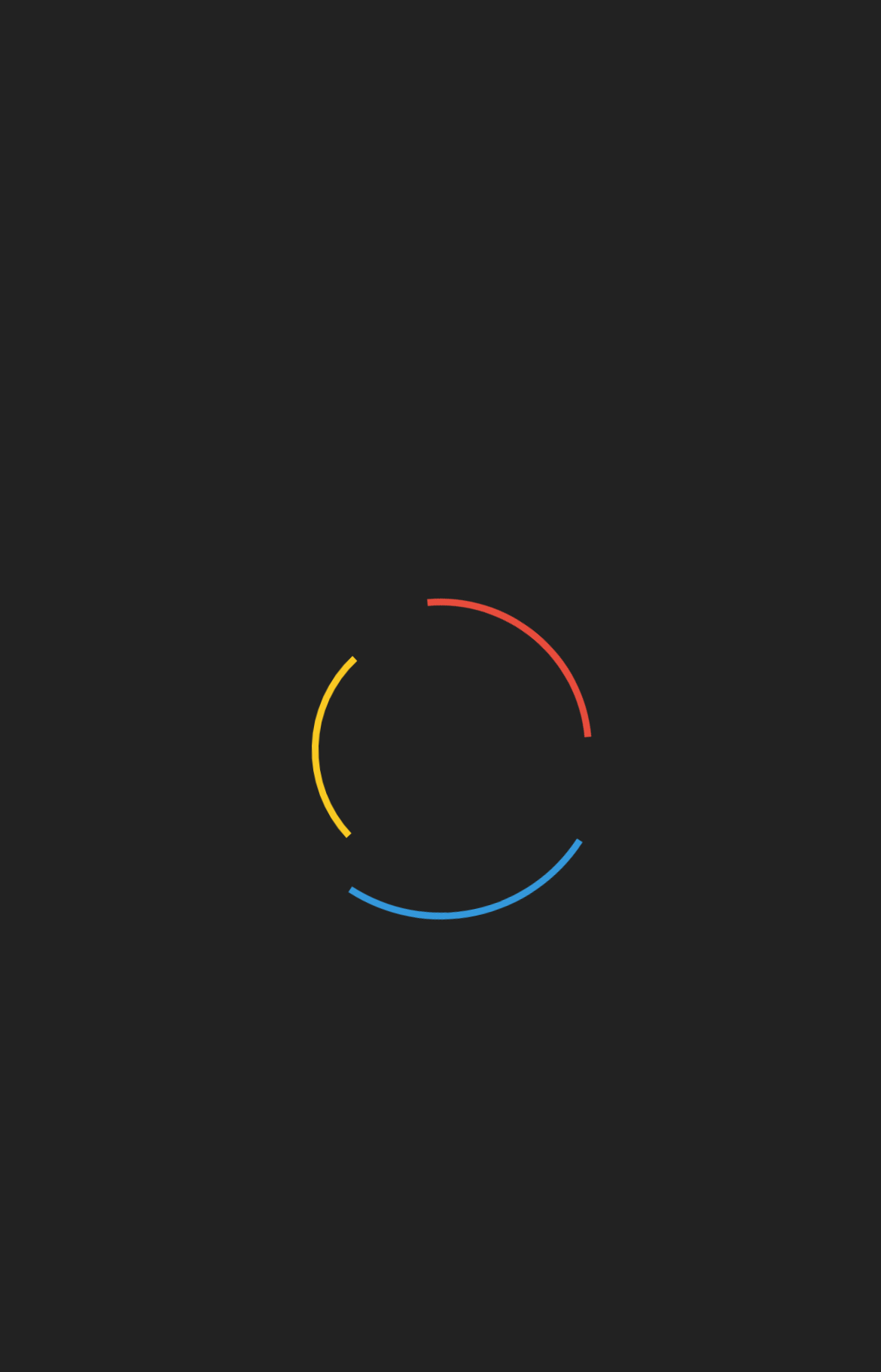Please extract the title of the webpage.

Info About Fire Corps